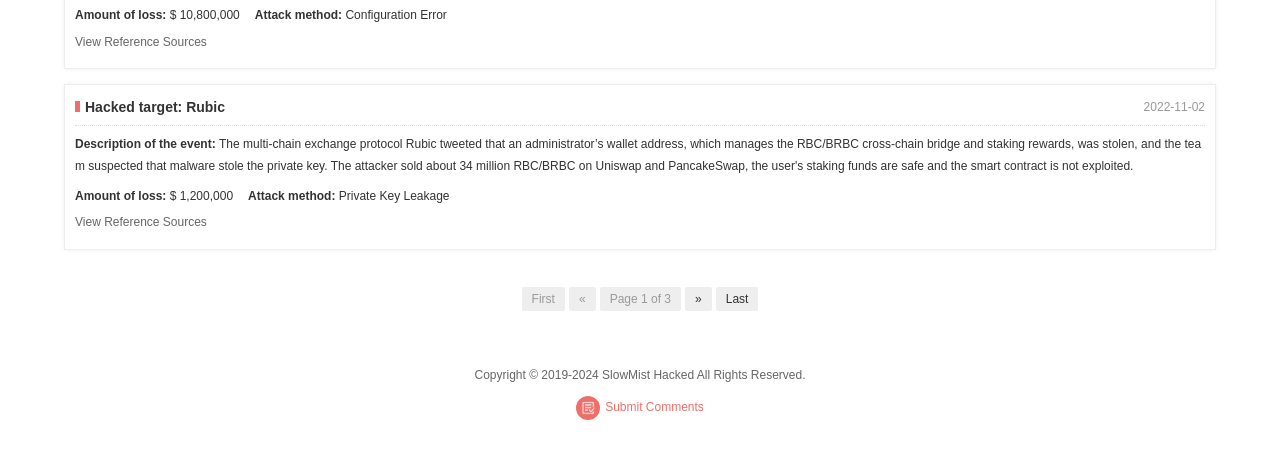Please find the bounding box coordinates of the element's region to be clicked to carry out this instruction: "Go to page 1".

[0.468, 0.637, 0.532, 0.69]